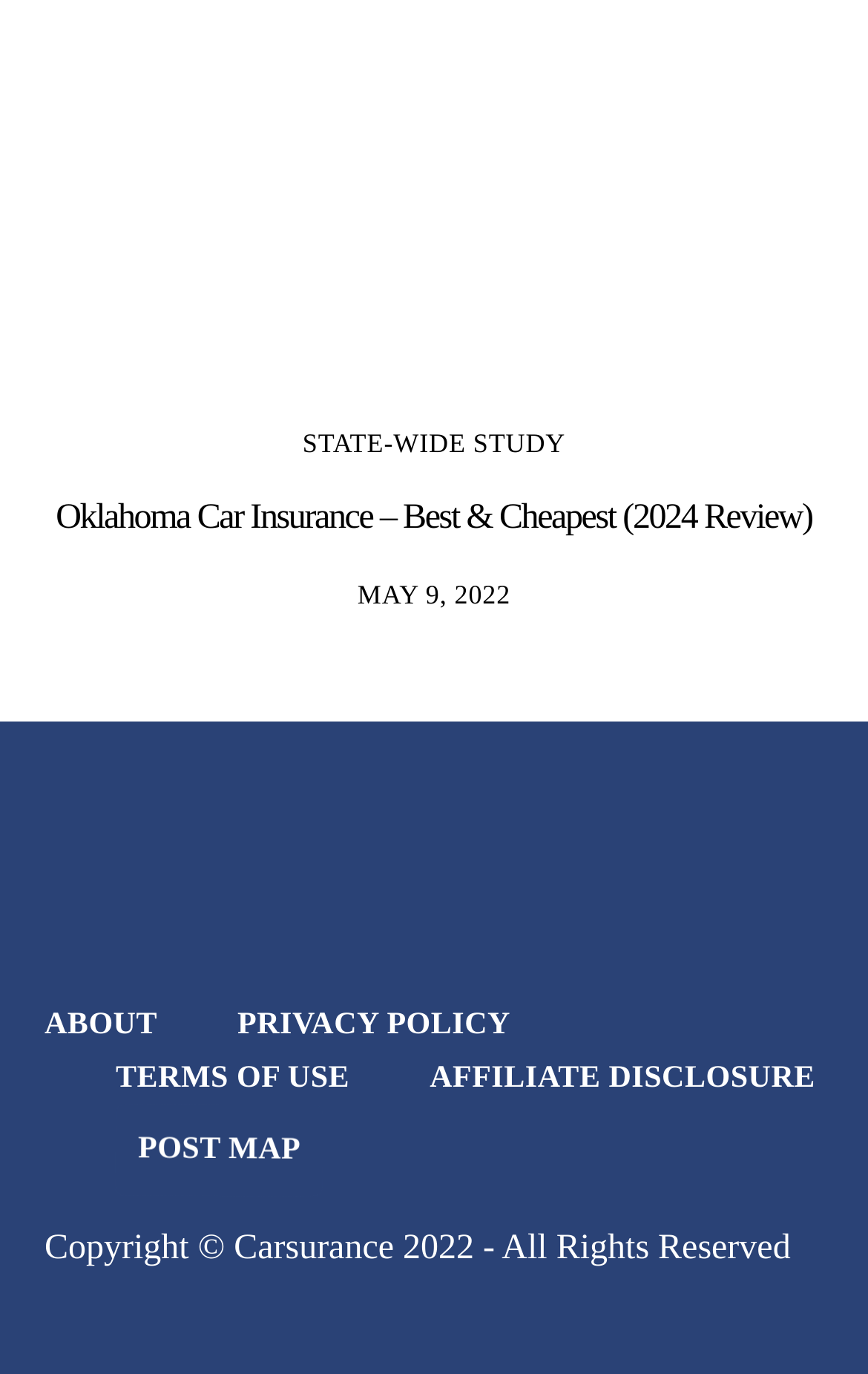Determine the bounding box coordinates of the element's region needed to click to follow the instruction: "Check the post map". Provide these coordinates as four float numbers between 0 and 1, formatted as [left, top, right, bottom].

[0.133, 0.803, 0.372, 0.87]